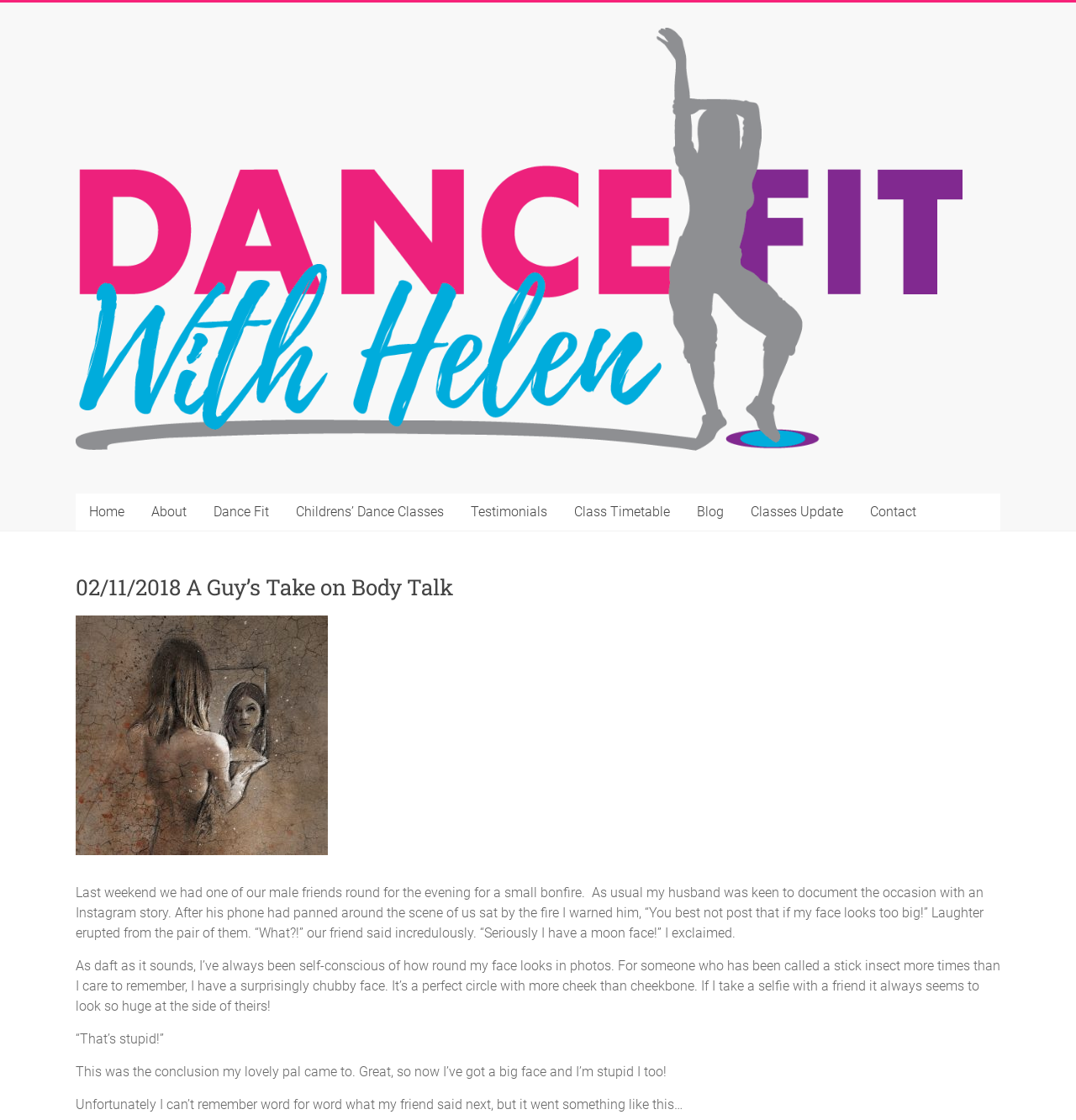Please specify the bounding box coordinates of the region to click in order to perform the following instruction: "View the Class Timetable".

[0.521, 0.441, 0.635, 0.474]